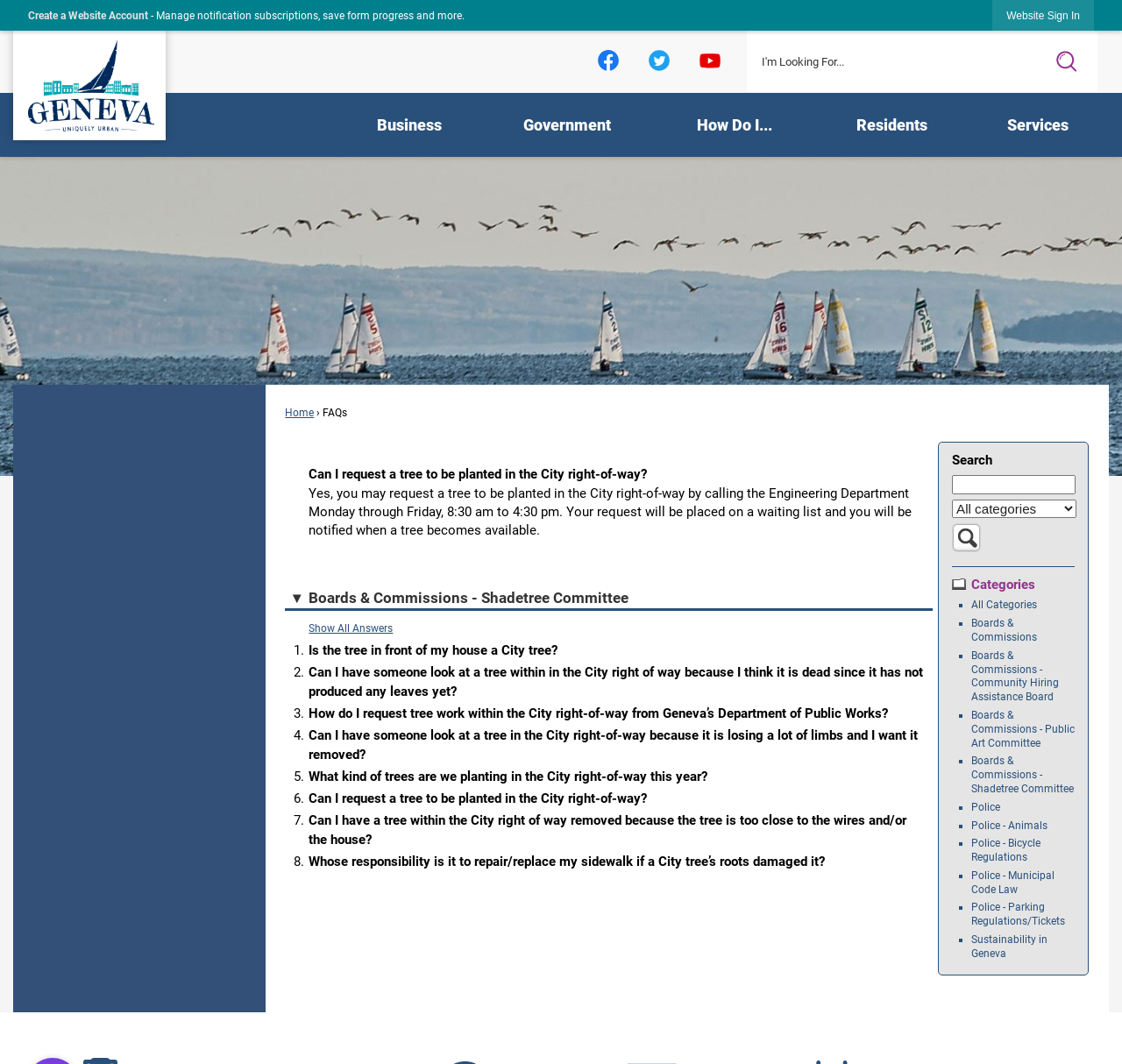Please identify the bounding box coordinates of the clickable element to fulfill the following instruction: "Go to Geneva Home Page". The coordinates should be four float numbers between 0 and 1, i.e., [left, top, right, bottom].

[0.012, 0.029, 0.148, 0.132]